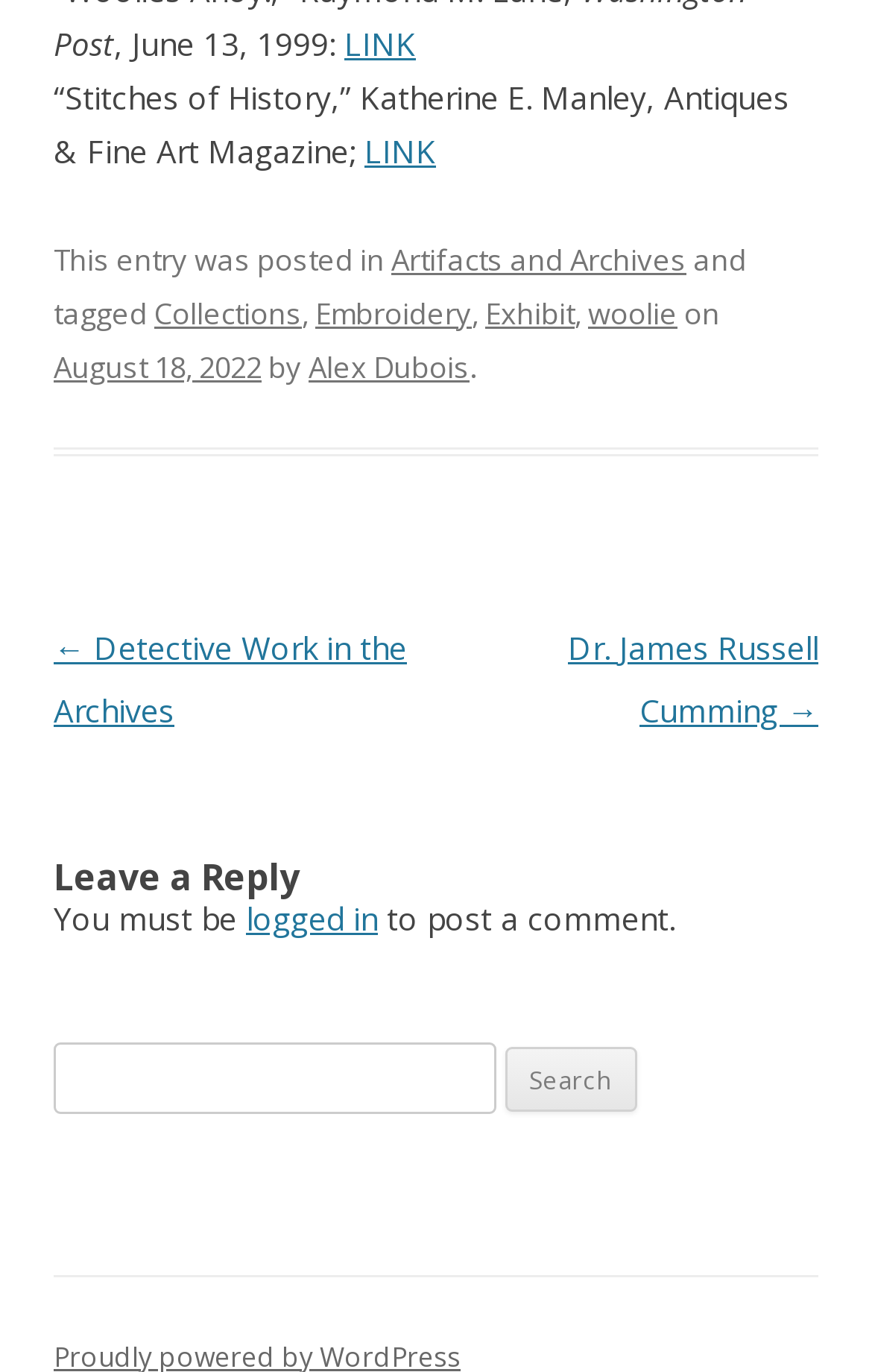Reply to the question with a single word or phrase:
Who is the author of the post?

Alex Dubois